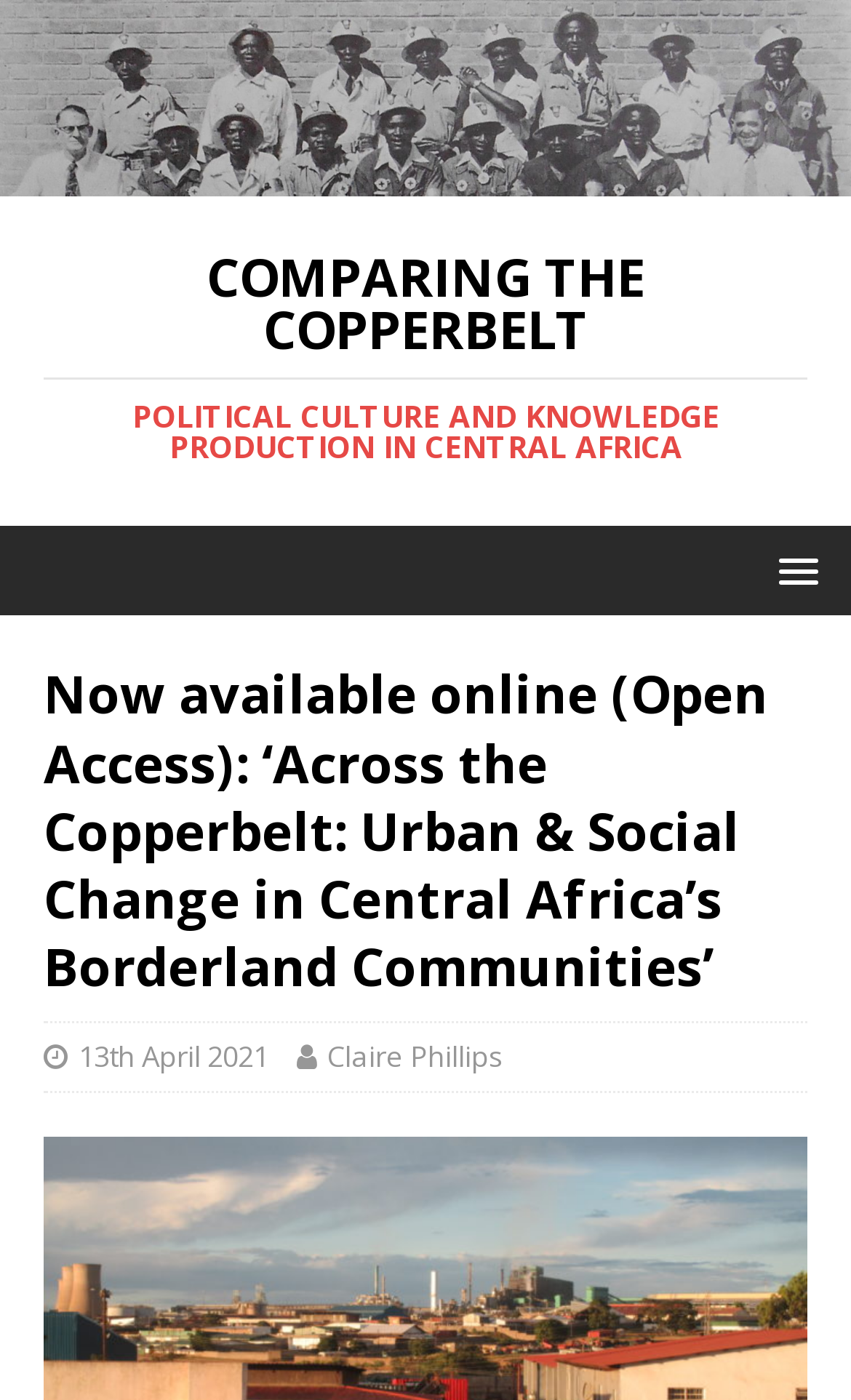Using the details from the image, please elaborate on the following question: What is the name of the project?

The name of the project can be found in the link at the top of the page, which is 'Comparing the Copperbelt'. This link is also accompanied by an image with the same name.